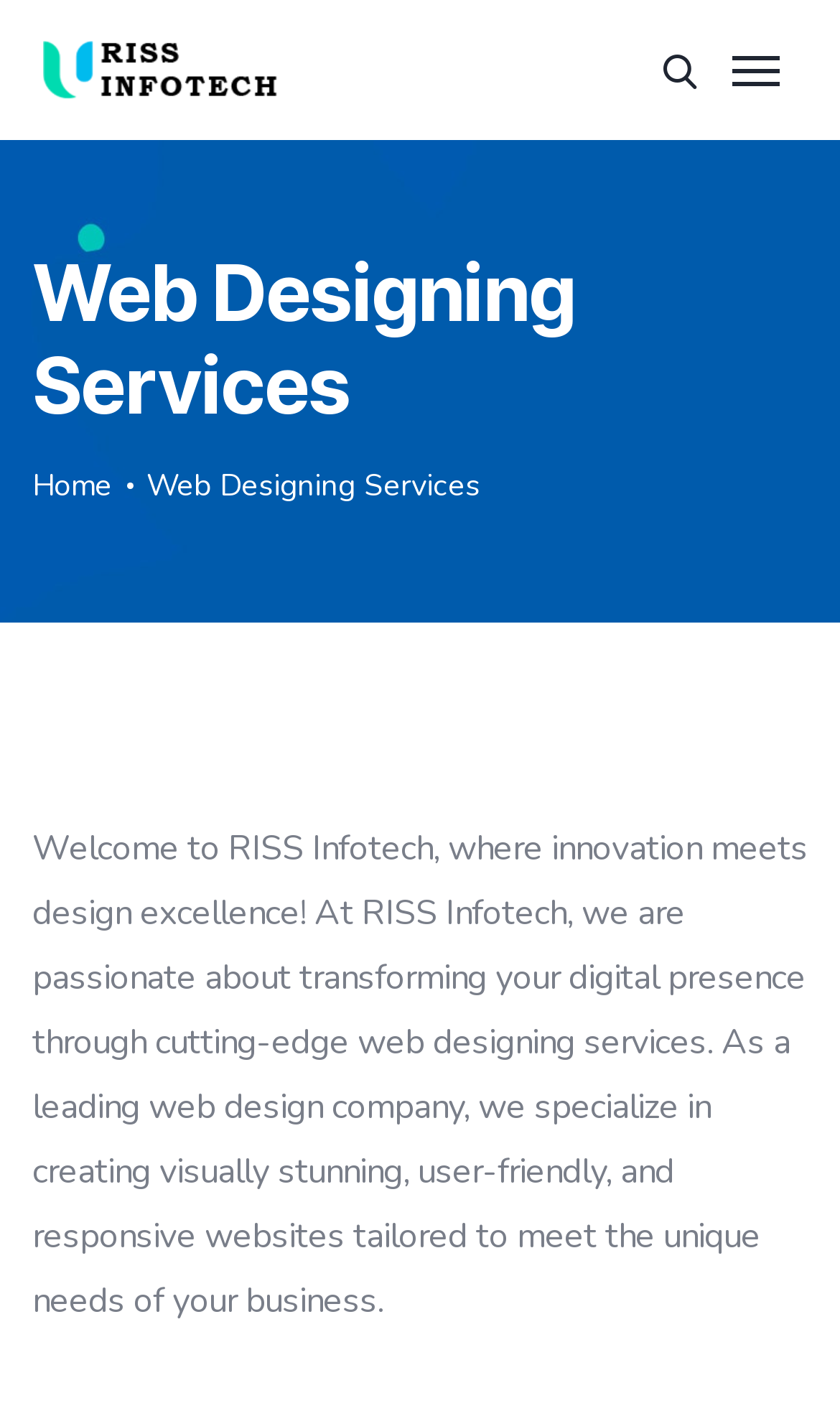Please extract the title of the webpage.

Web Designing Services